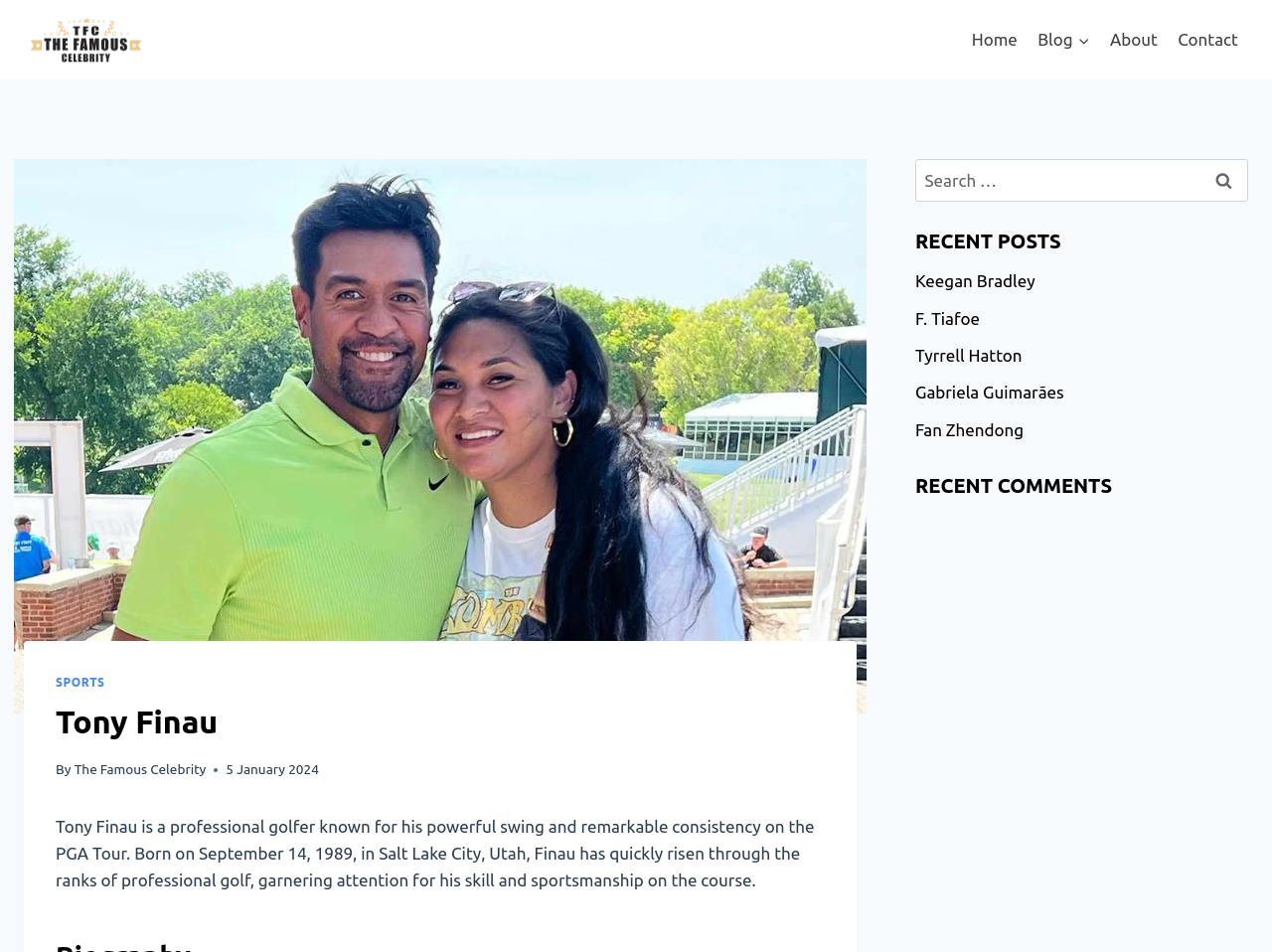Answer the question below with a single word or a brief phrase: 
What is the profession of Tony Finau?

Golfer